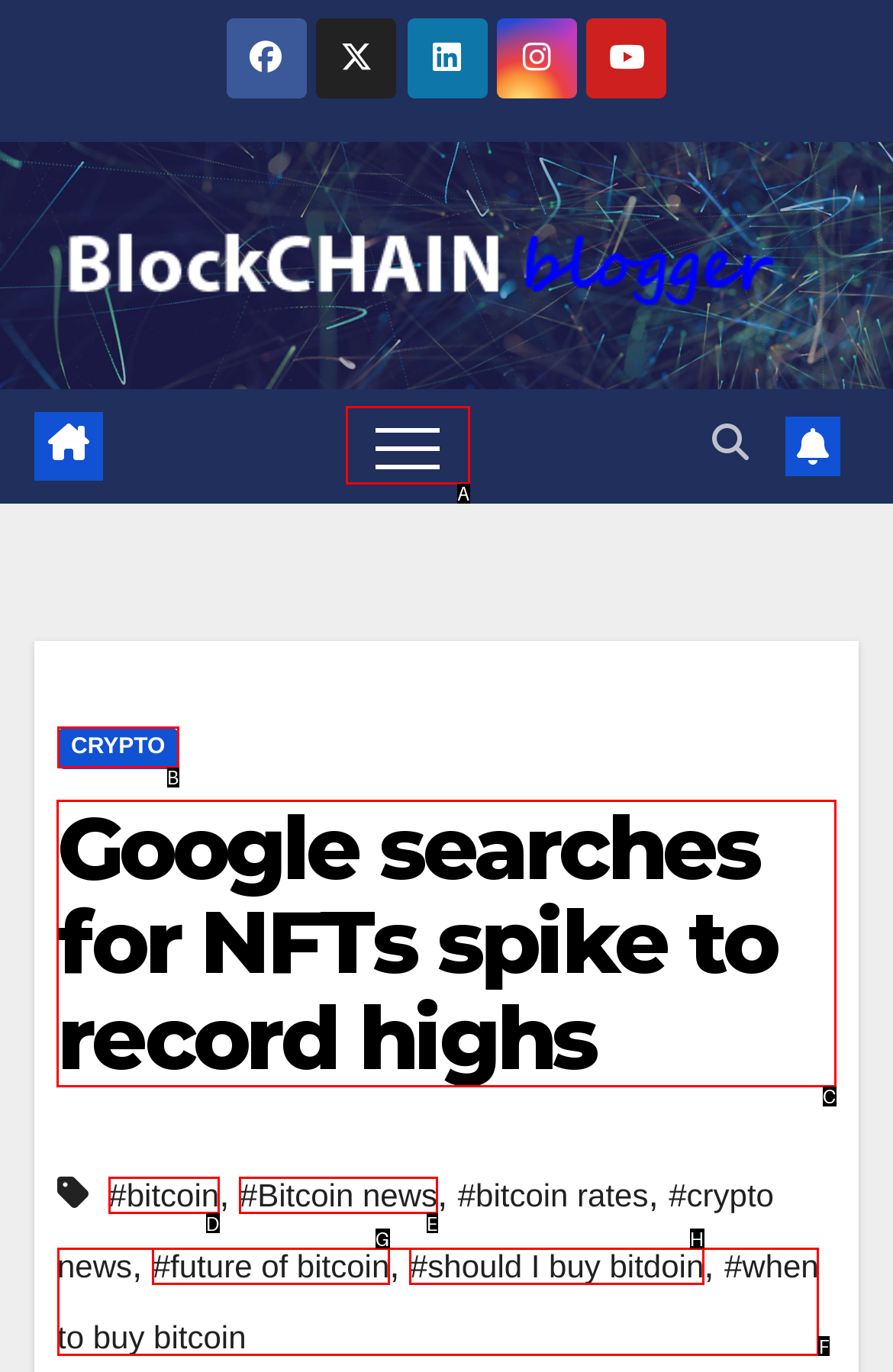Tell me which one HTML element you should click to complete the following task: Read the article about Google searches for NFTs spike to record highs
Answer with the option's letter from the given choices directly.

C